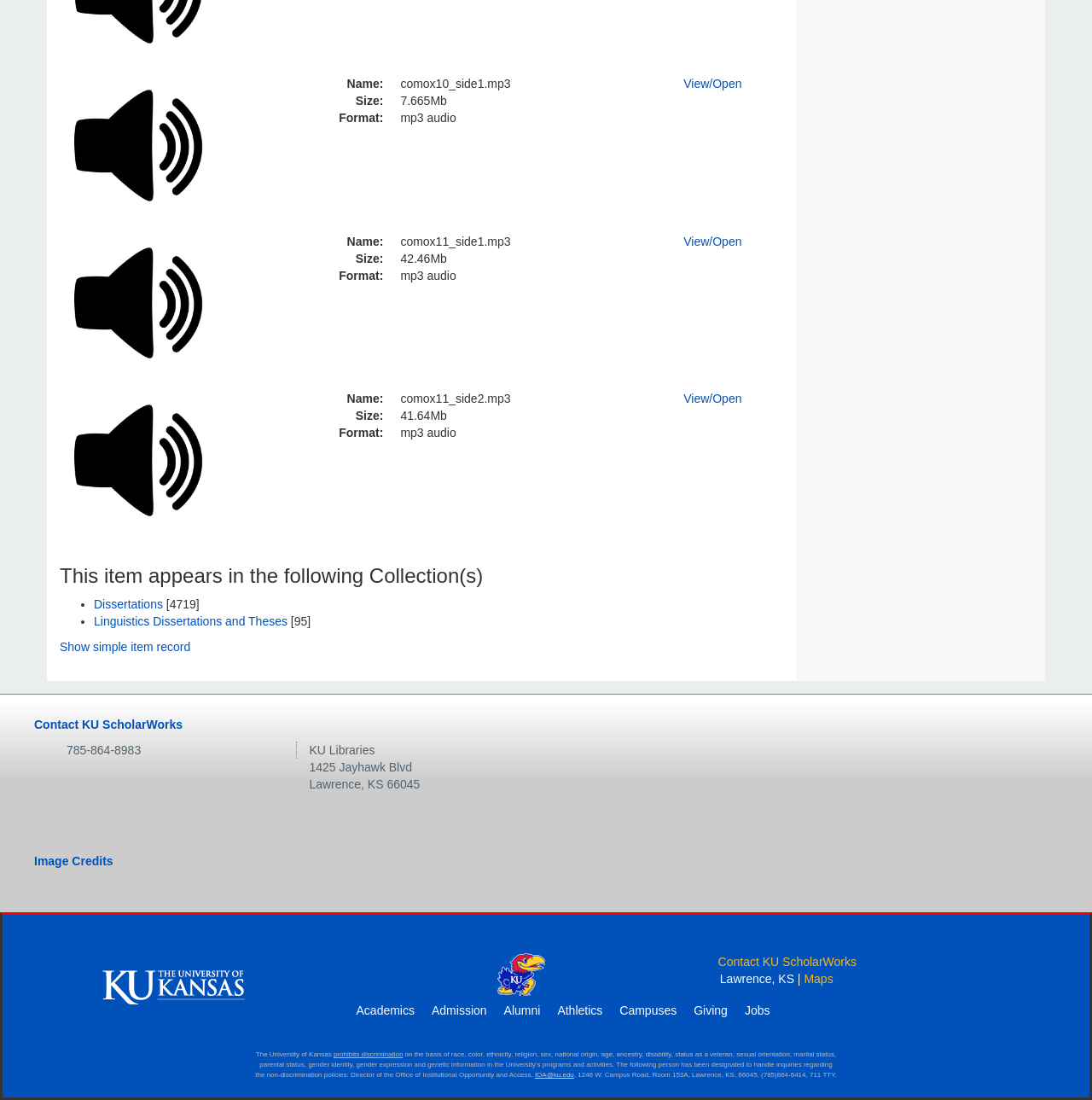Please locate the clickable area by providing the bounding box coordinates to follow this instruction: "View collection information".

[0.055, 0.513, 0.717, 0.534]